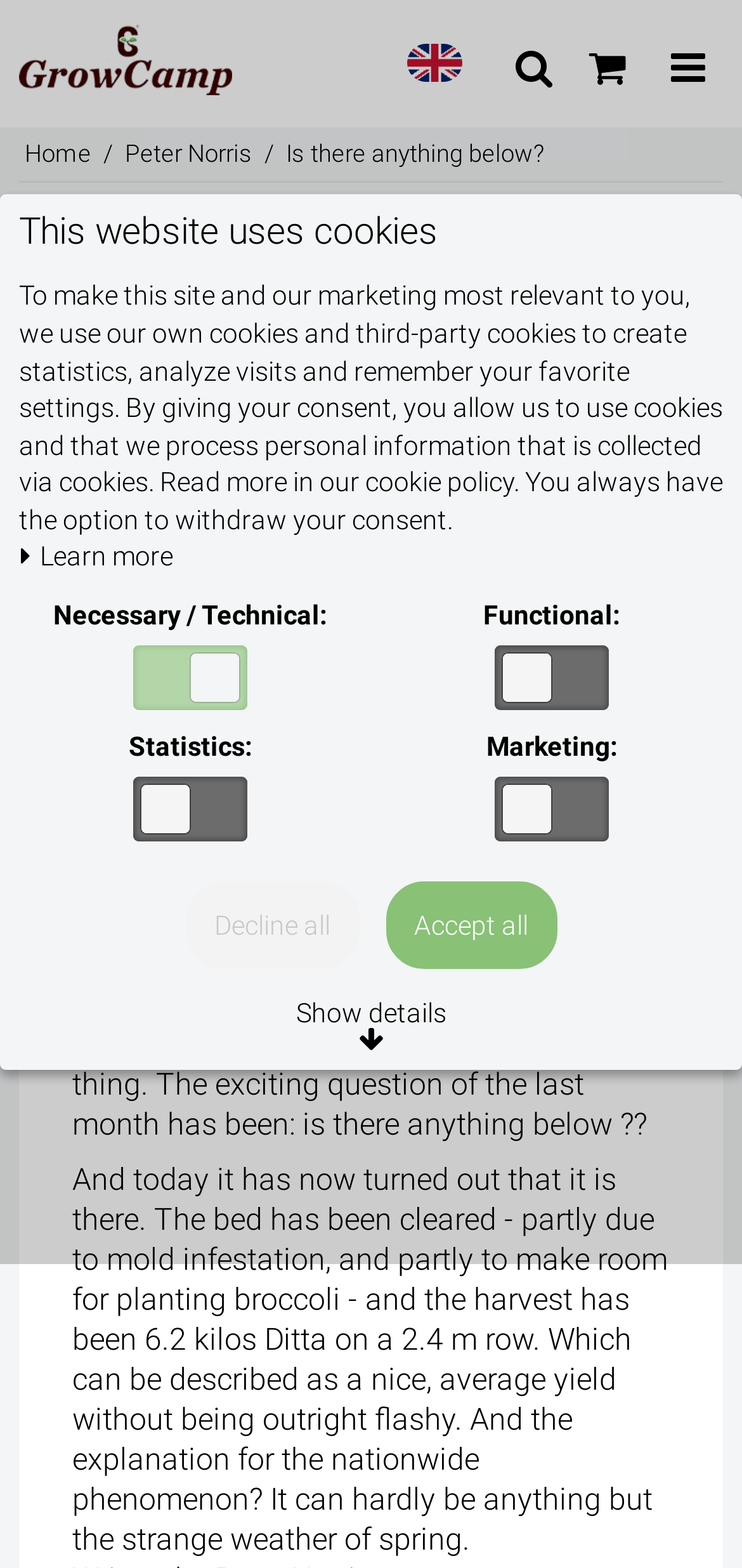Identify the main title of the webpage and generate its text content.

Is there anything below?